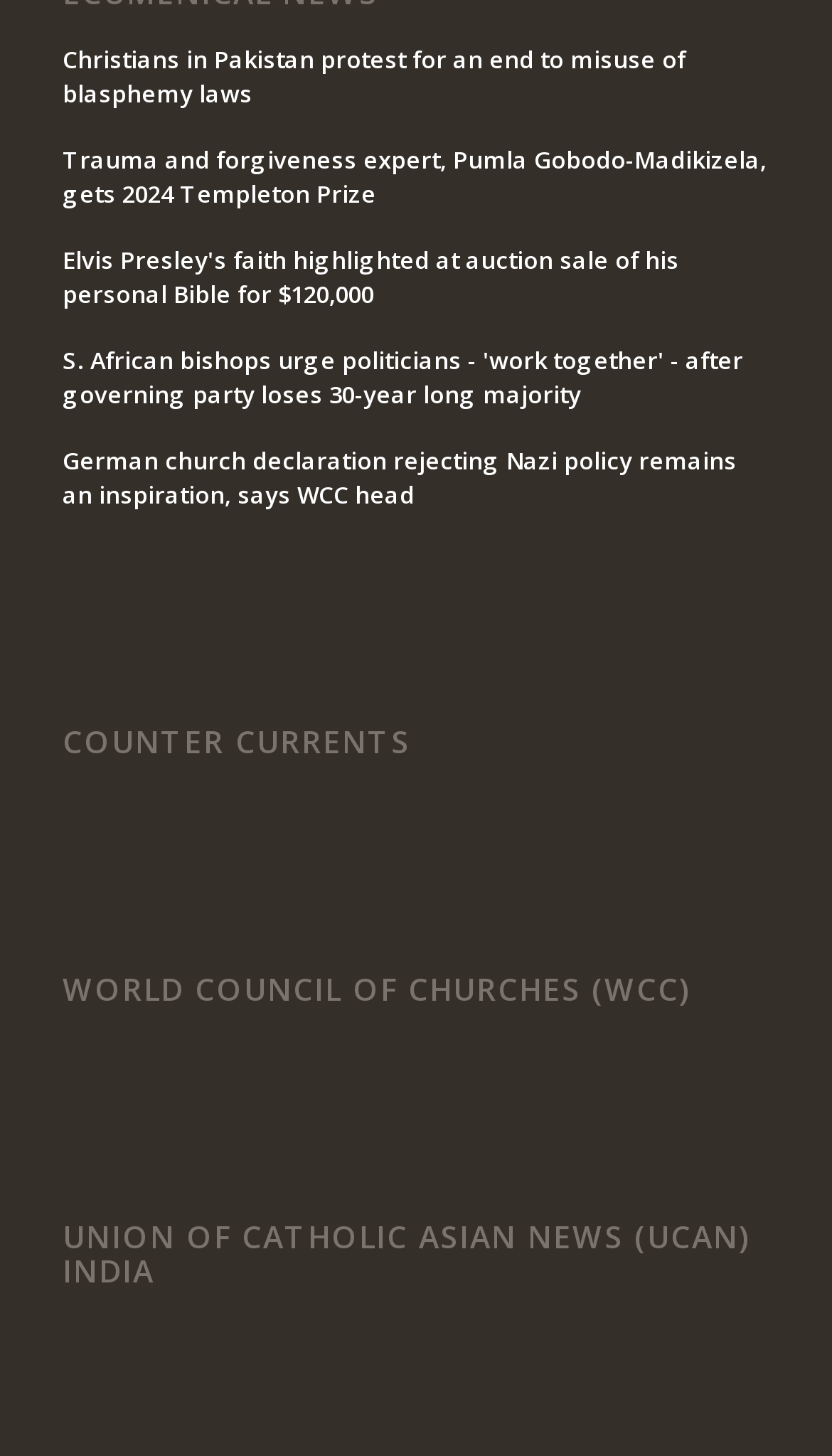Bounding box coordinates are specified in the format (top-left x, top-left y, bottom-right x, bottom-right y). All values are floating point numbers bounded between 0 and 1. Please provide the bounding box coordinate of the region this sentence describes: World Council of Churches (WCC)

[0.075, 0.668, 0.925, 0.691]